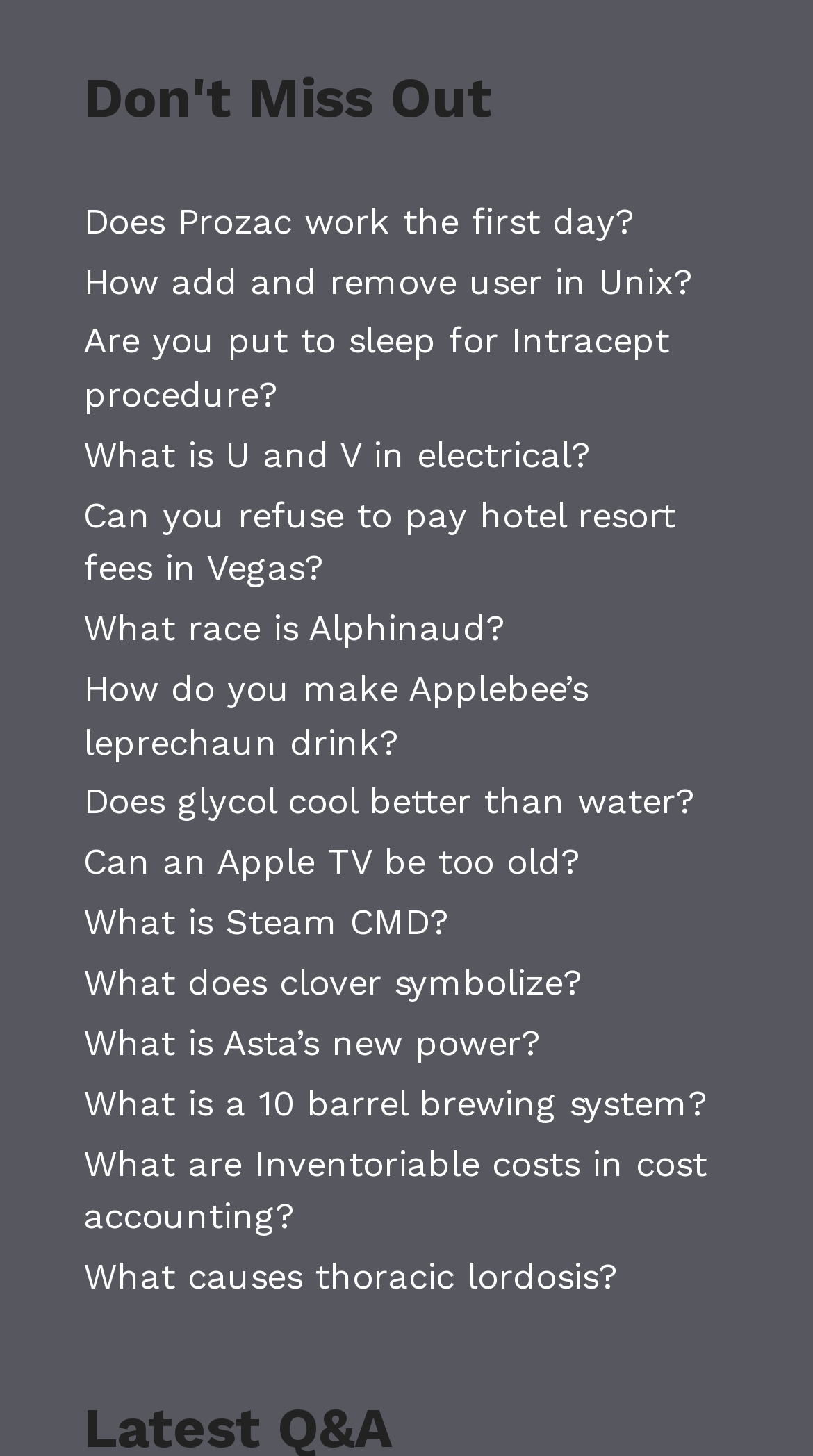Calculate the bounding box coordinates of the UI element given the description: "What race is Alphinaud?".

[0.103, 0.417, 0.621, 0.446]